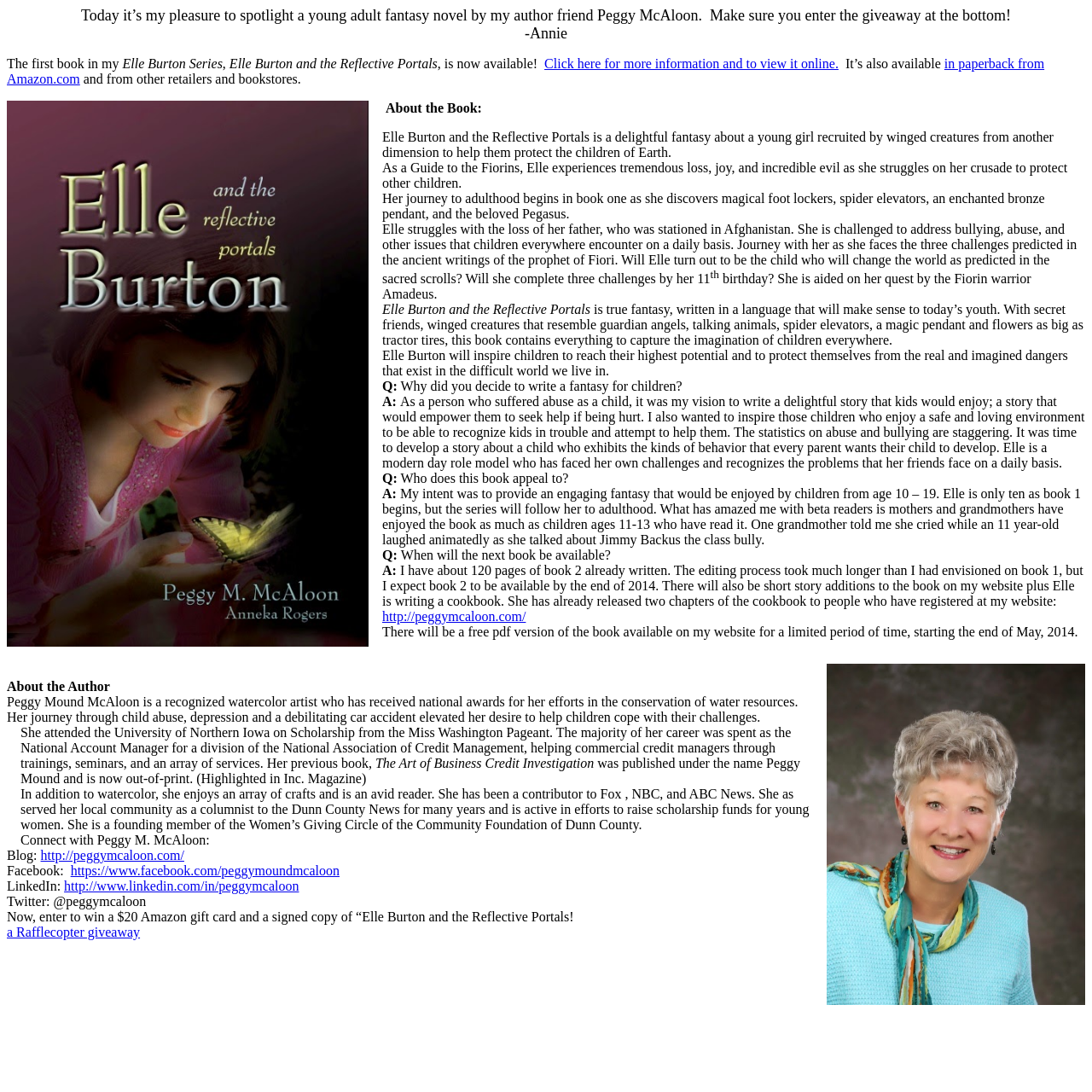Use a single word or phrase to answer this question: 
What is the title of the book being spotlighted?

Elle Burton and the Reflective Portals